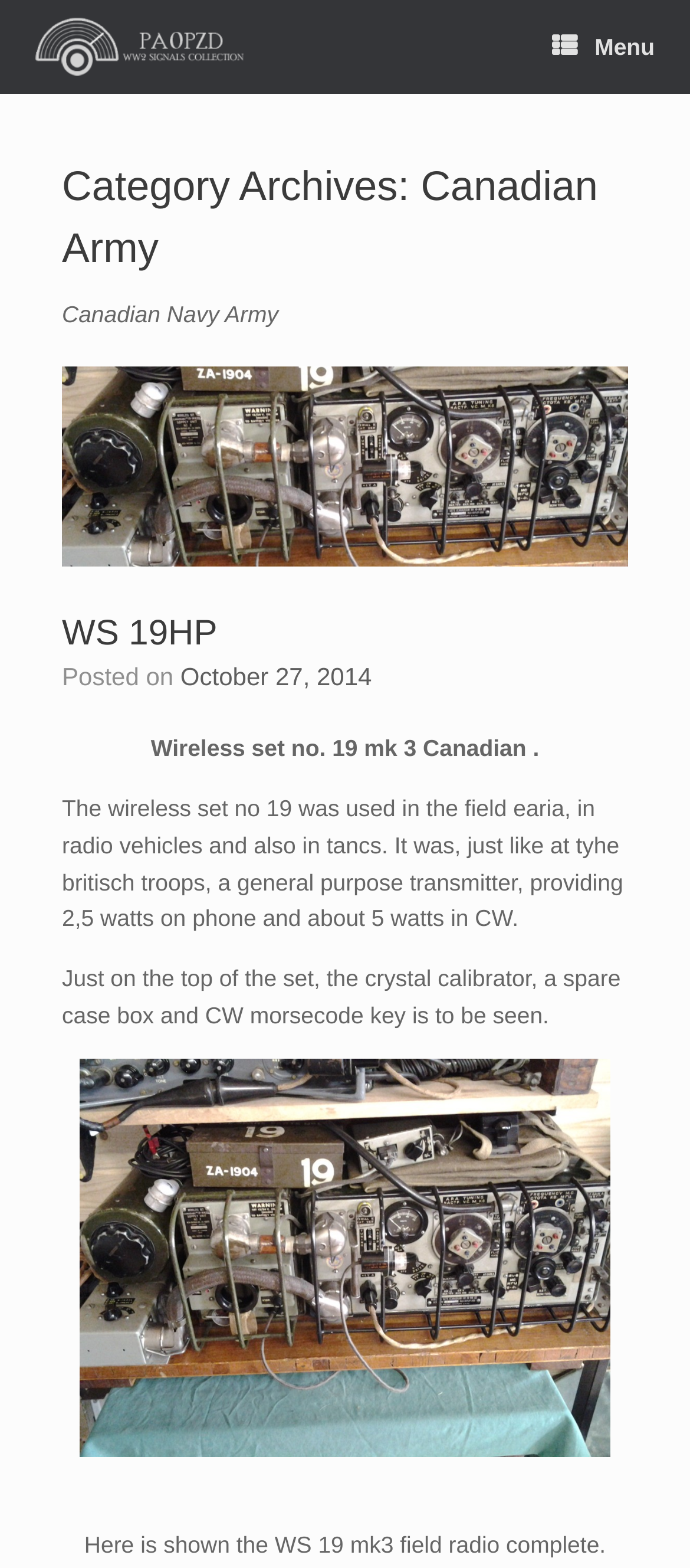Based on the image, provide a detailed response to the question:
What is the date of the post?

The date of the post can be found by looking at the link 'October 27, 2014' which is located near the top of the webpage, indicating that the post was made on this date.